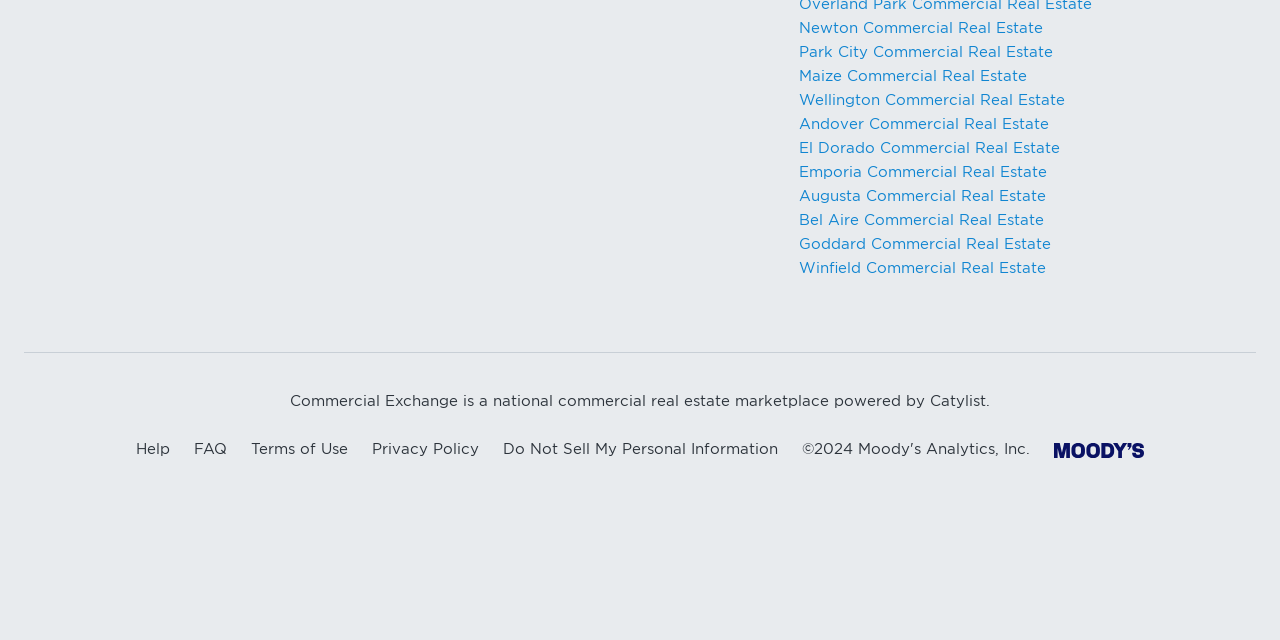Determine the bounding box of the UI component based on this description: "FAQ". The bounding box coordinates should be four float values between 0 and 1, i.e., [left, top, right, bottom].

[0.151, 0.688, 0.177, 0.716]